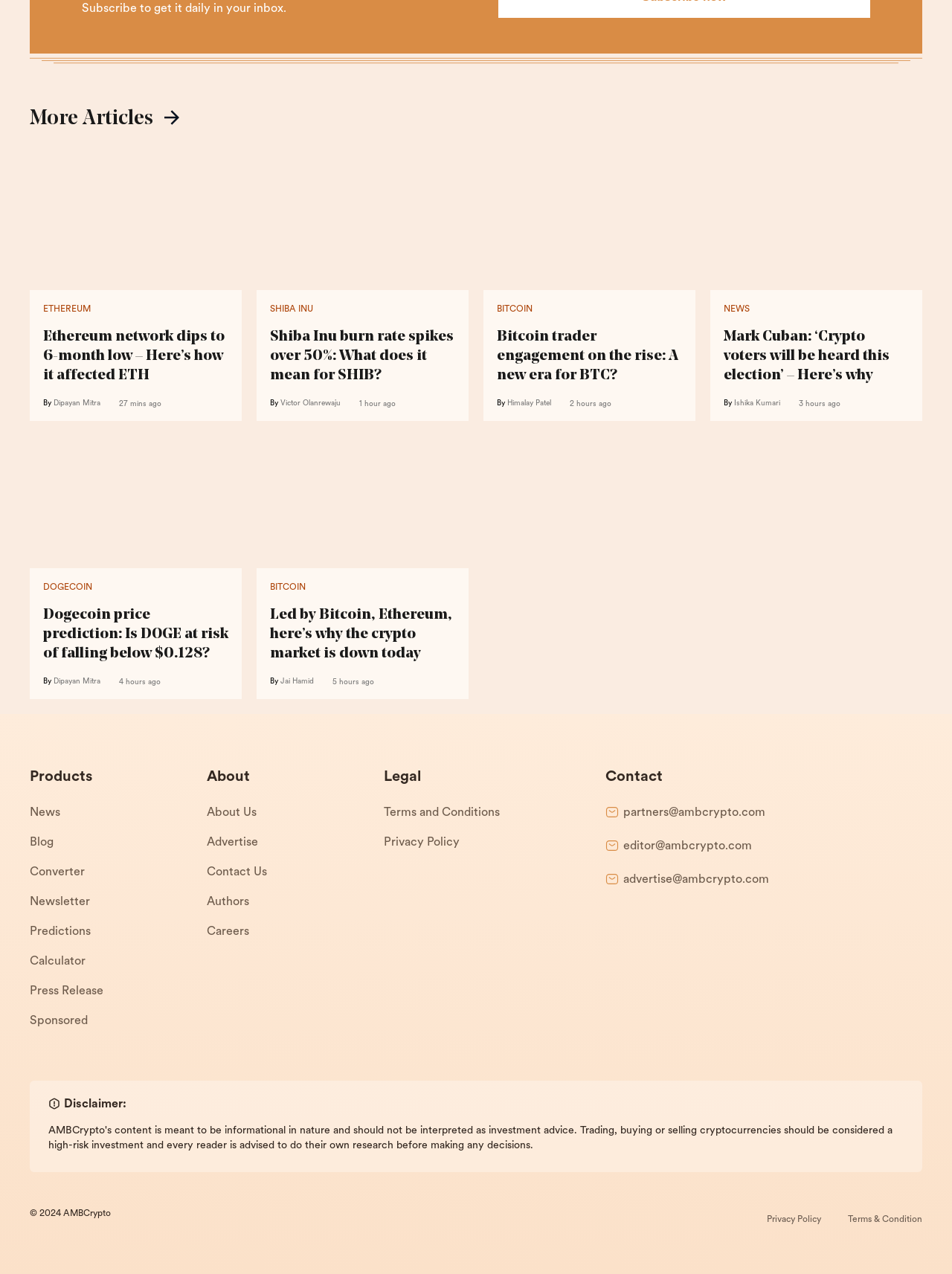Find the bounding box coordinates for the area you need to click to carry out the instruction: "Learn about the terms and conditions". The coordinates should be four float numbers between 0 and 1, indicated as [left, top, right, bottom].

[0.403, 0.627, 0.589, 0.65]